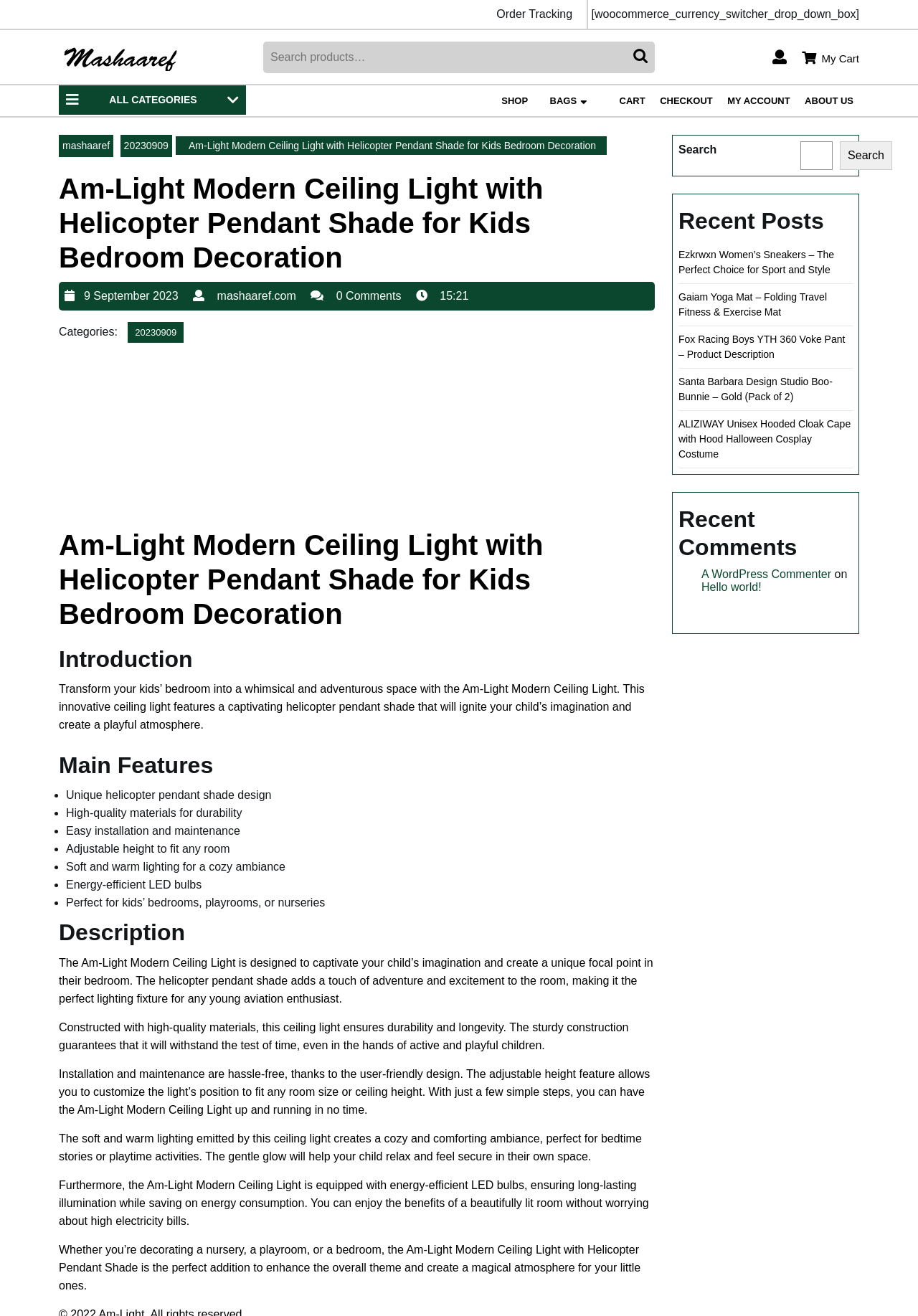Please identify the bounding box coordinates of the clickable region that I should interact with to perform the following instruction: "Read recent posts". The coordinates should be expressed as four float numbers between 0 and 1, i.e., [left, top, right, bottom].

[0.739, 0.152, 0.929, 0.184]